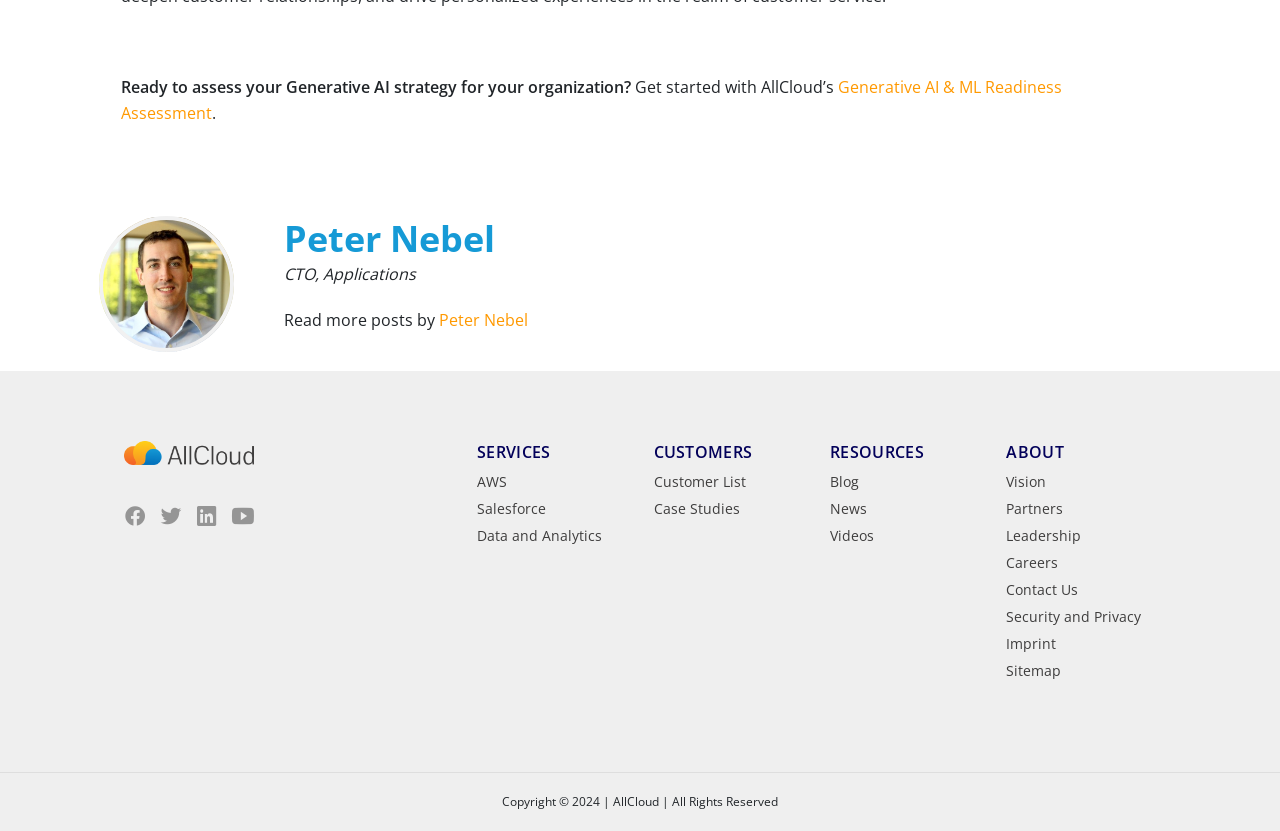Kindly determine the bounding box coordinates for the area that needs to be clicked to execute this instruction: "Read the latest News".

[0.648, 0.601, 0.677, 0.624]